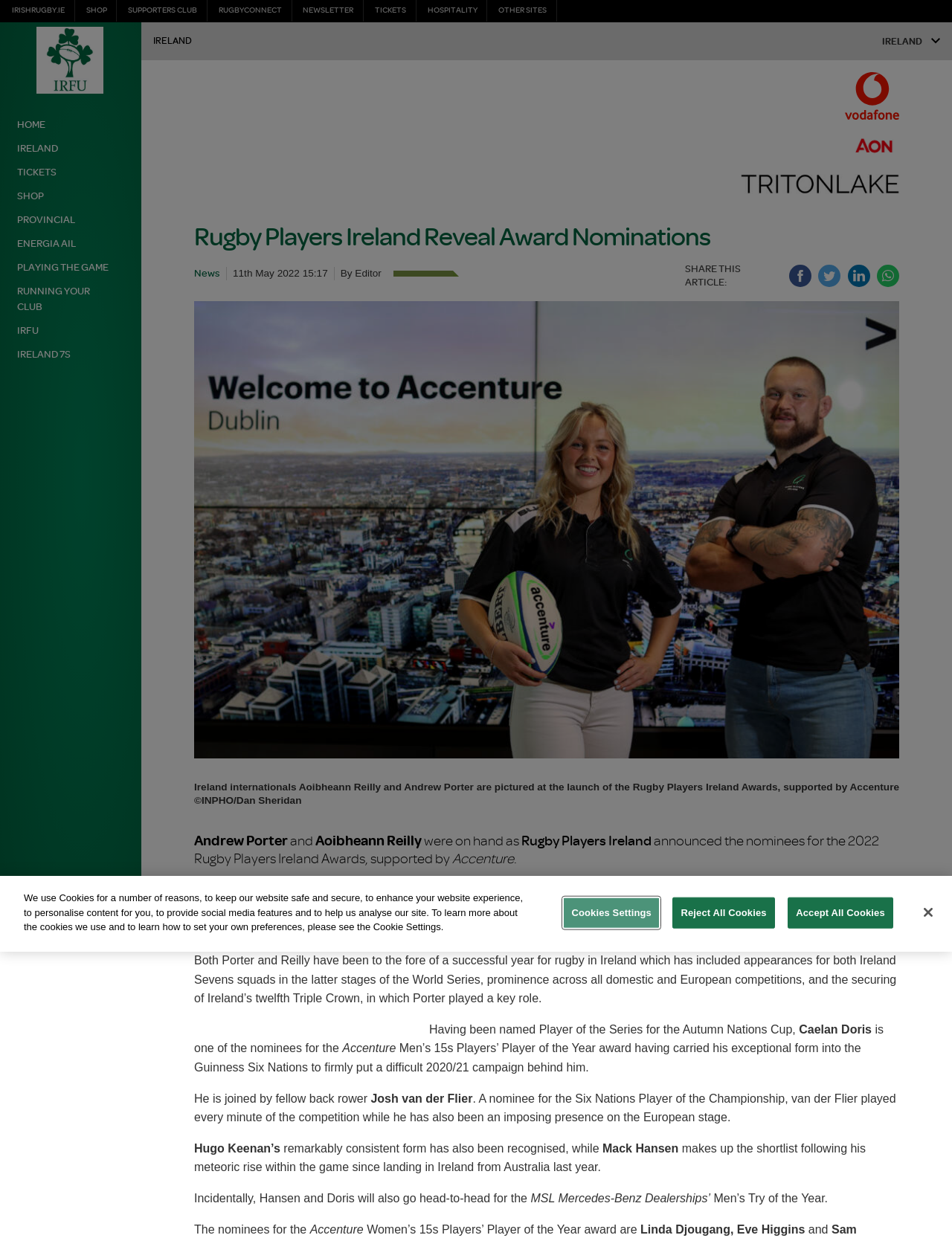Who is the presenter of the award ceremony?
Look at the image and provide a detailed response to the question.

The answer can be found in the text 'Set to be presented by Barry Murphy and Andrew Trimble, the only national rugby awards ceremony celebrates the on and off the field achievements of Rugby Players Ireland’s members'.